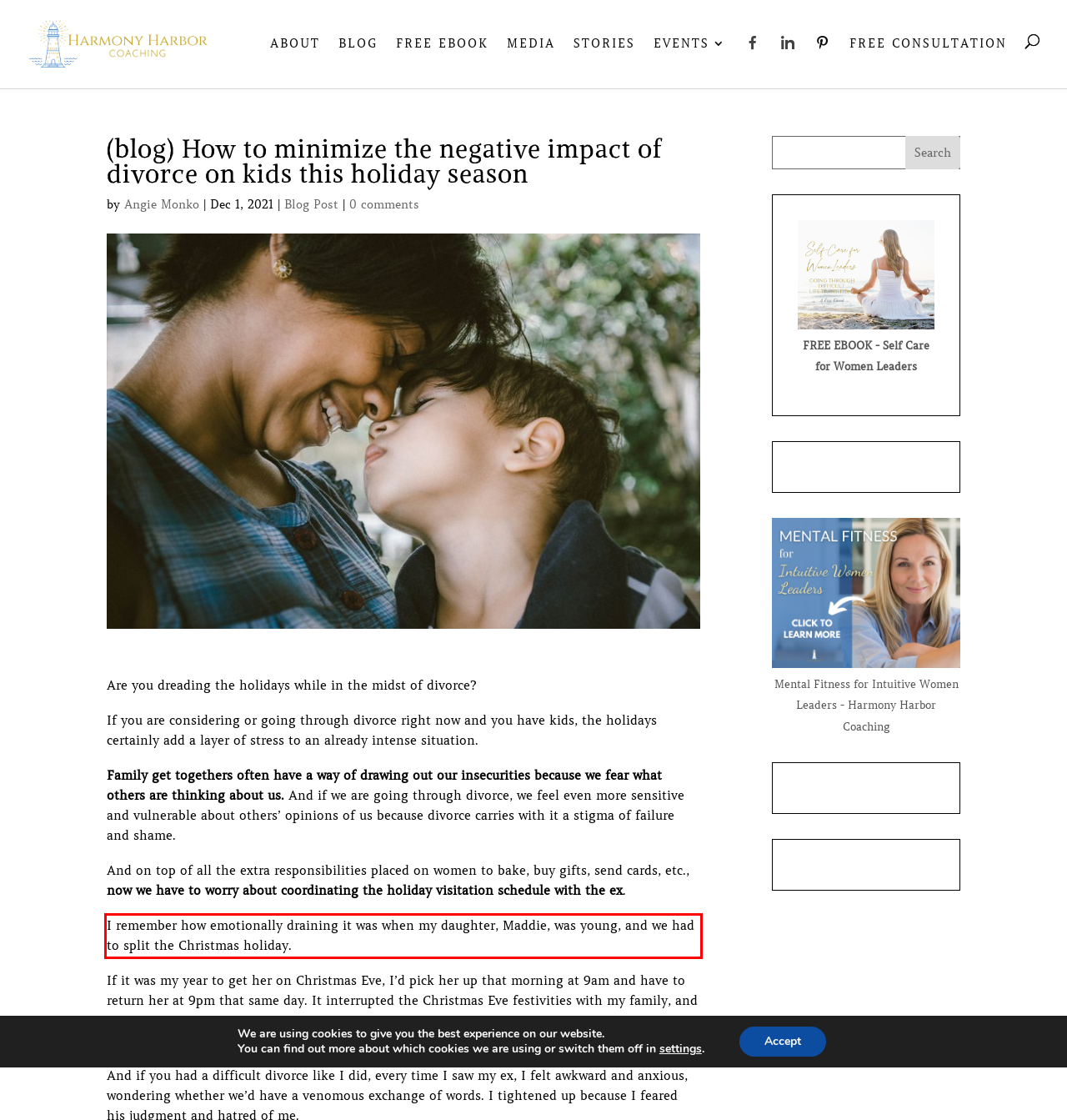Identify the text inside the red bounding box on the provided webpage screenshot by performing OCR.

I remember how emotionally draining it was when my daughter, Maddie, was young, and we had to split the Christmas holiday.